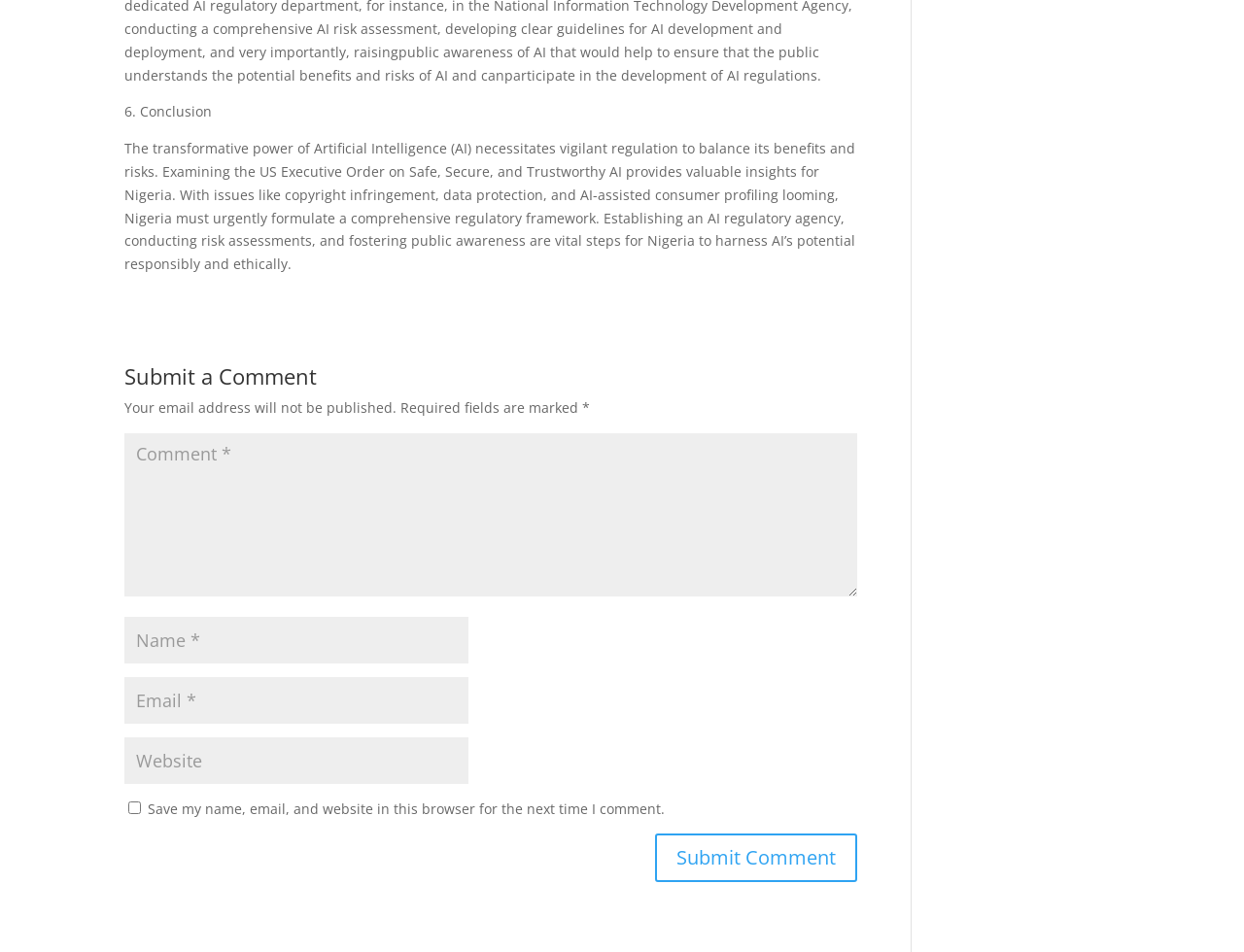What is the purpose of establishing an AI regulatory agency?
Make sure to answer the question with a detailed and comprehensive explanation.

The purpose of establishing an AI regulatory agency is to balance the benefits and risks of AI, as mentioned in the text 'vigilant regulation to balance its benefits and risks' and 'Nigeria must urgently formulate a comprehensive regulatory framework.'